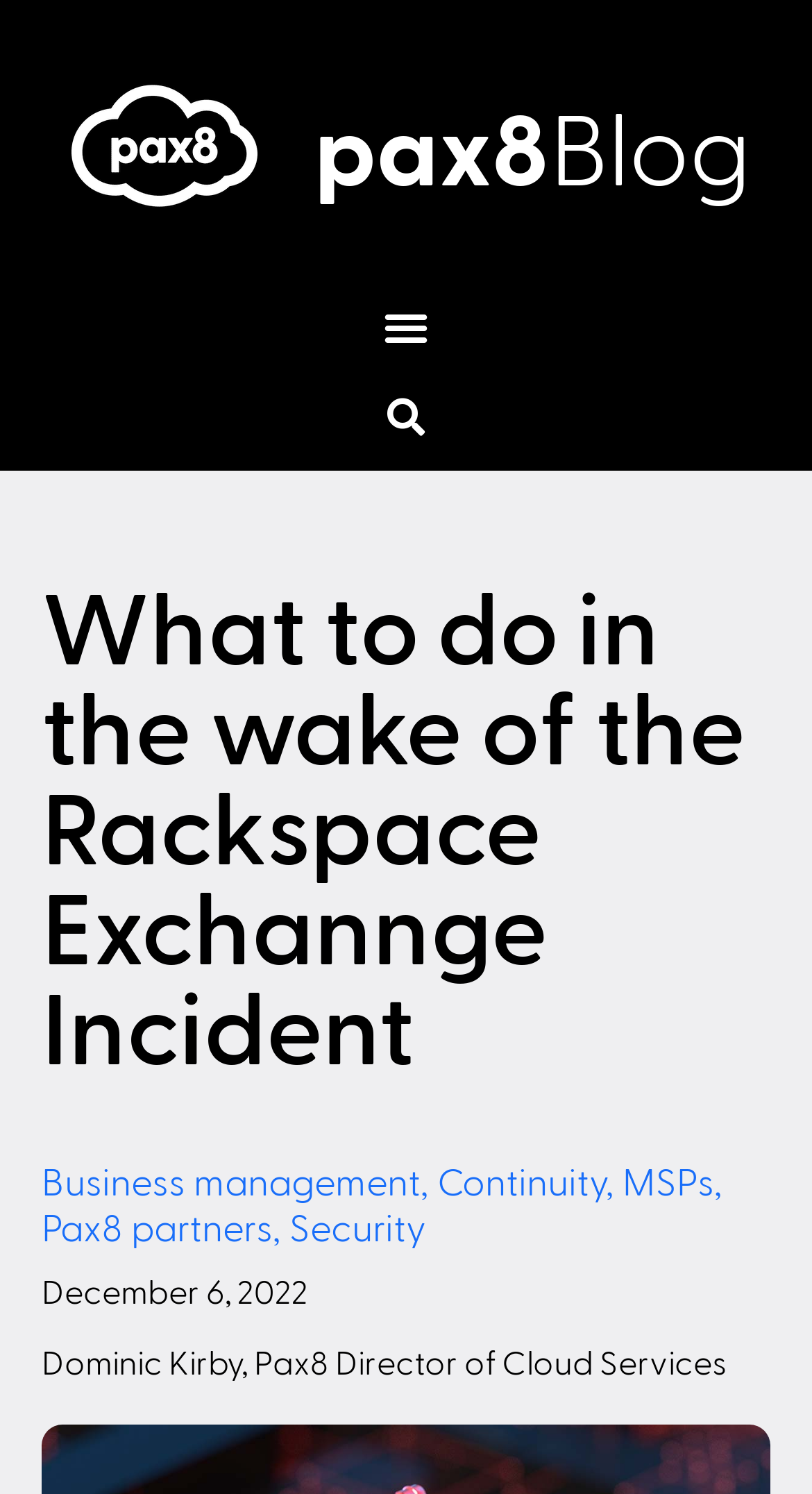Locate the bounding box coordinates of the clickable part needed for the task: "Check FAQ".

None